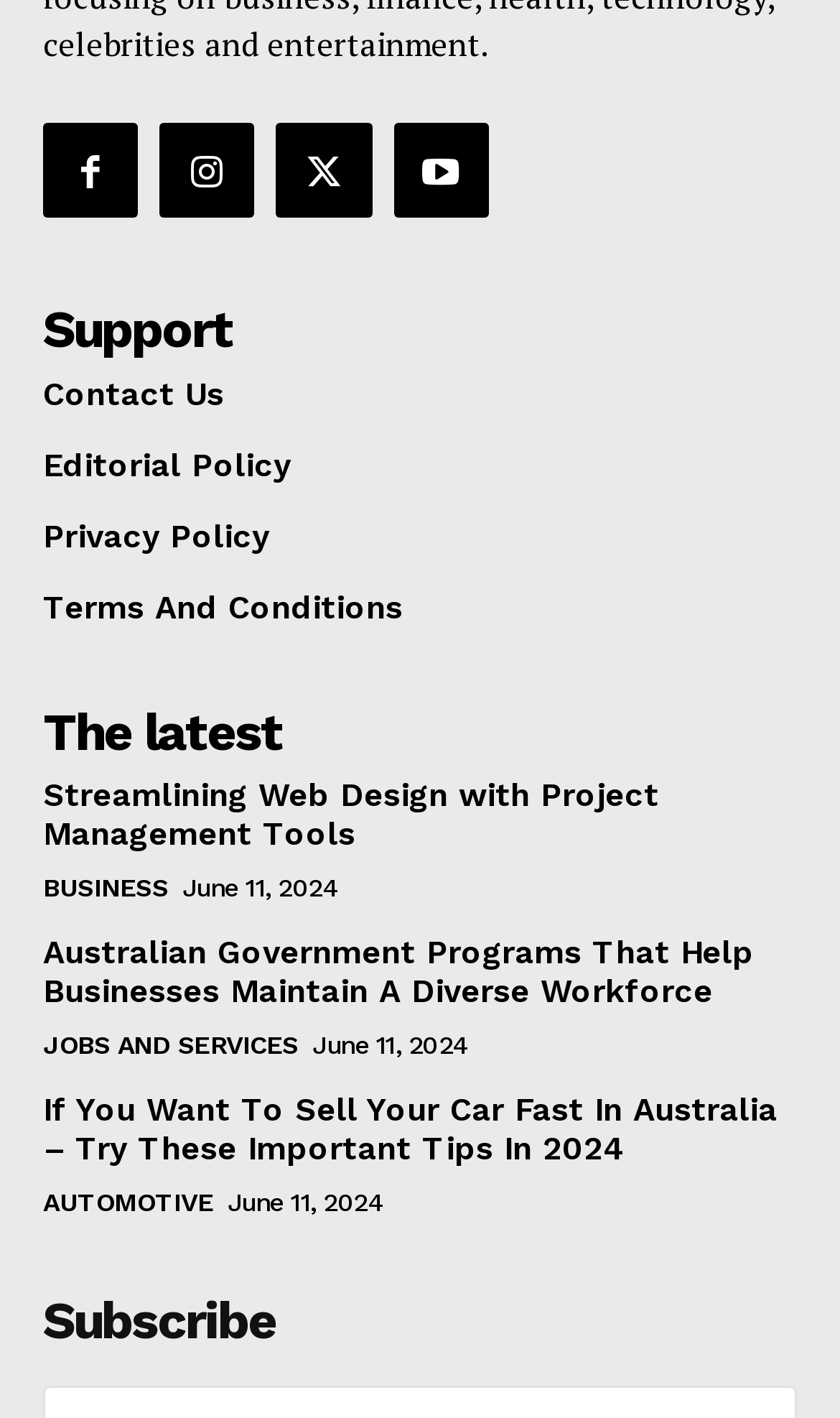Please determine the bounding box coordinates of the element's region to click in order to carry out the following instruction: "View Australian Government Programs That Help Businesses Maintain A Diverse Workforce". The coordinates should be four float numbers between 0 and 1, i.e., [left, top, right, bottom].

[0.051, 0.658, 0.897, 0.713]